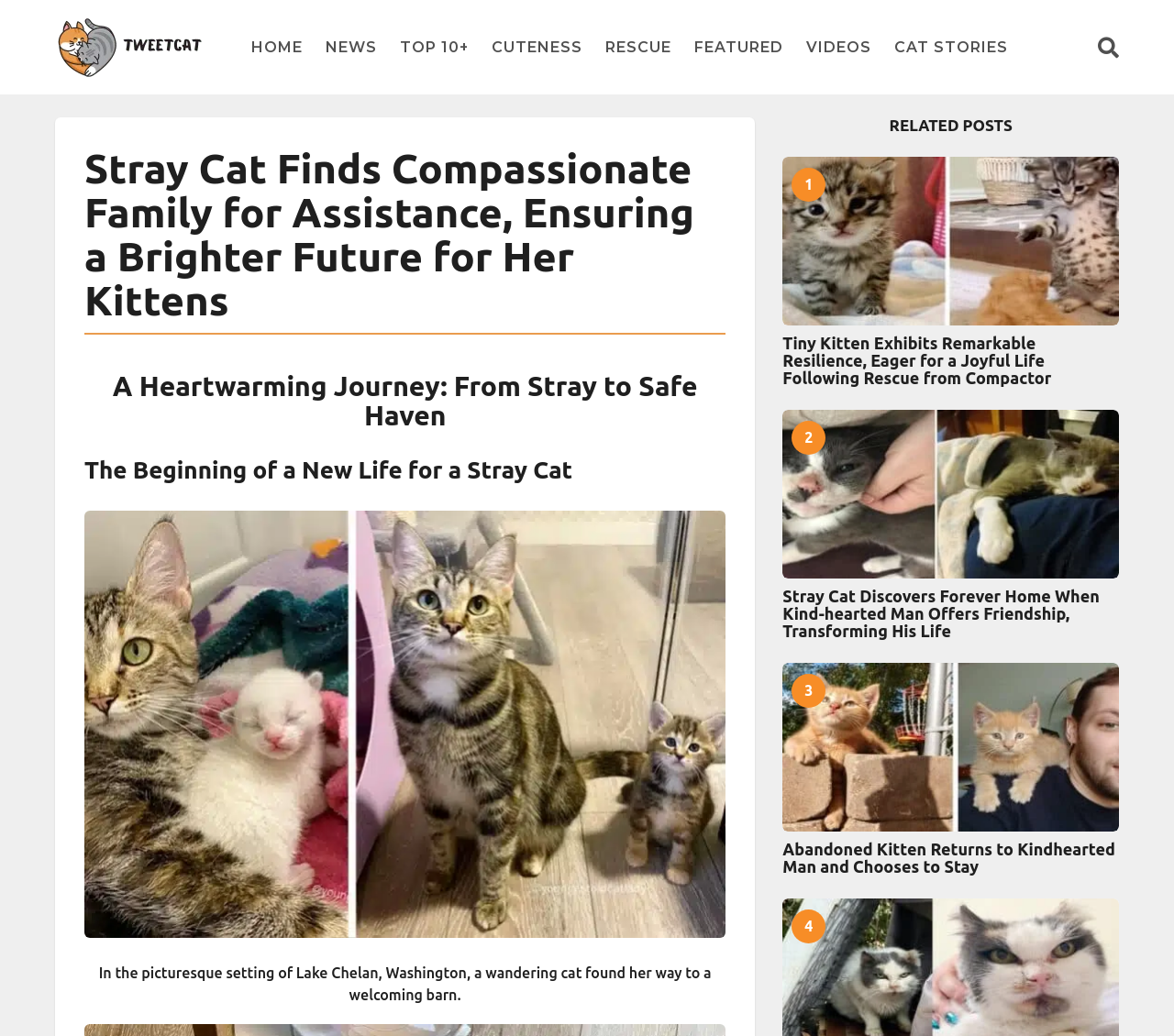Identify the bounding box coordinates of the HTML element based on this description: "Bryon D.H".

[0.072, 0.367, 0.081, 0.505]